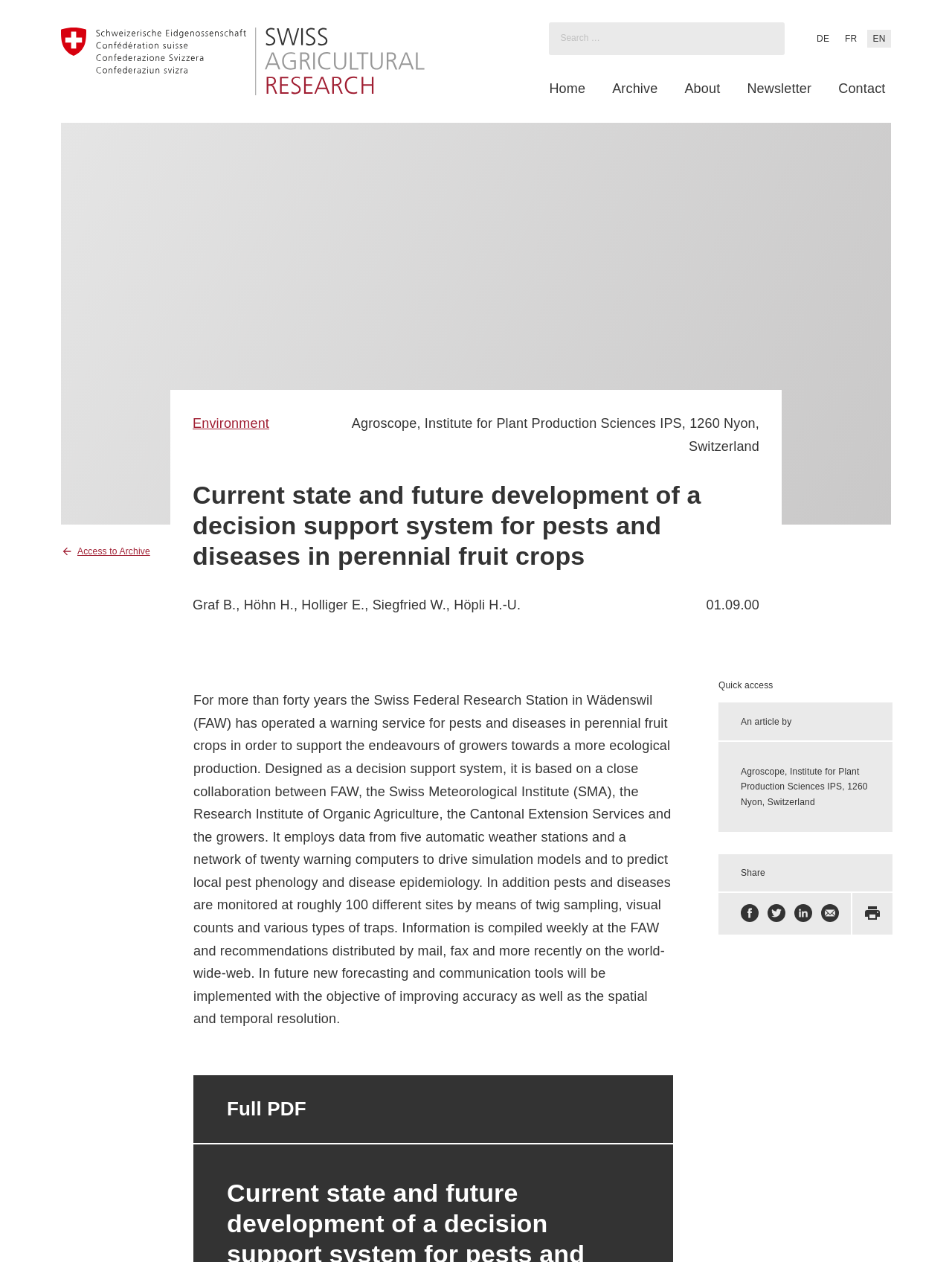Determine the bounding box coordinates for the area you should click to complete the following instruction: "Go to Home".

[0.577, 0.062, 0.615, 0.08]